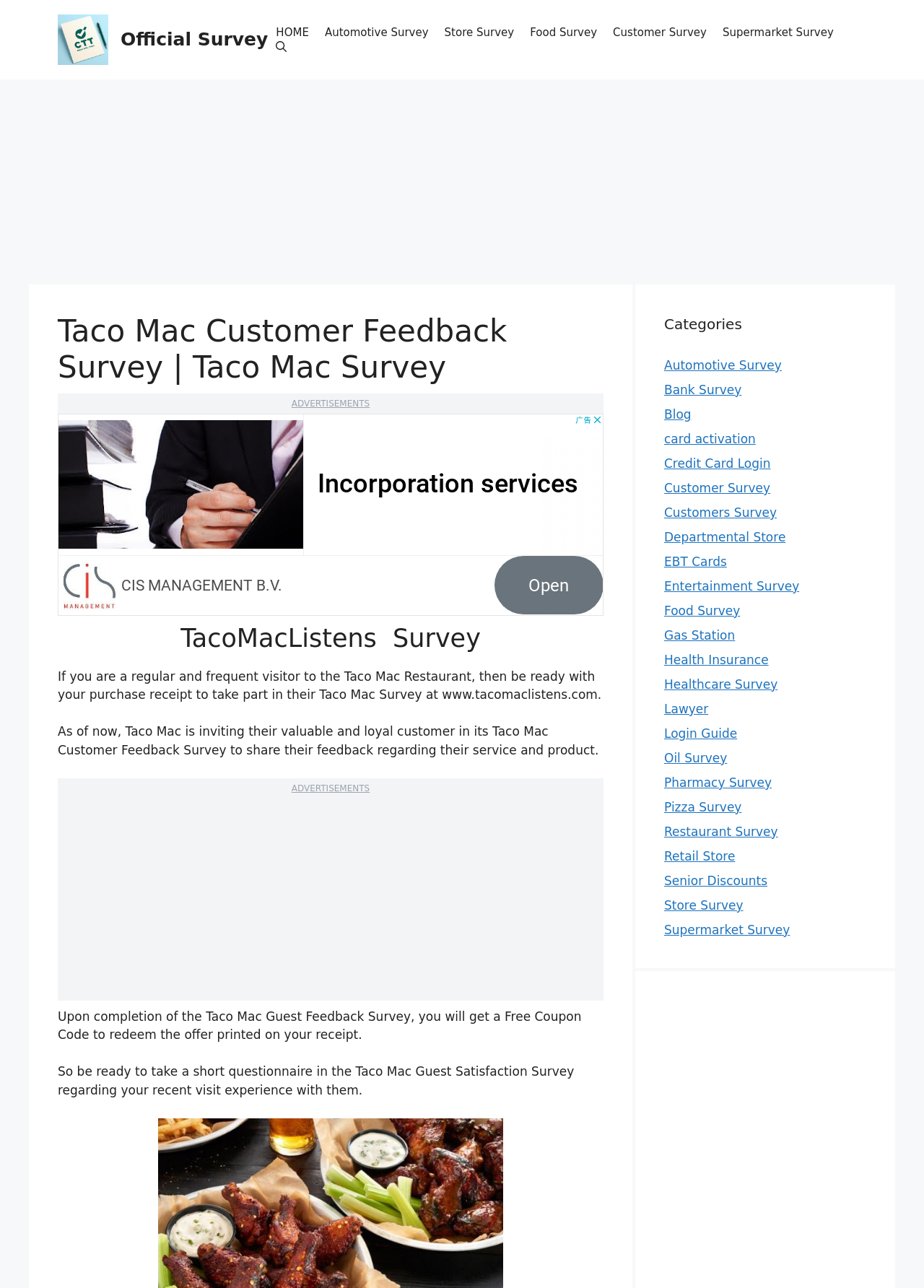Determine the main heading of the webpage and generate its text.

Taco Mac Customer Feedback Survey | Taco Mac Survey